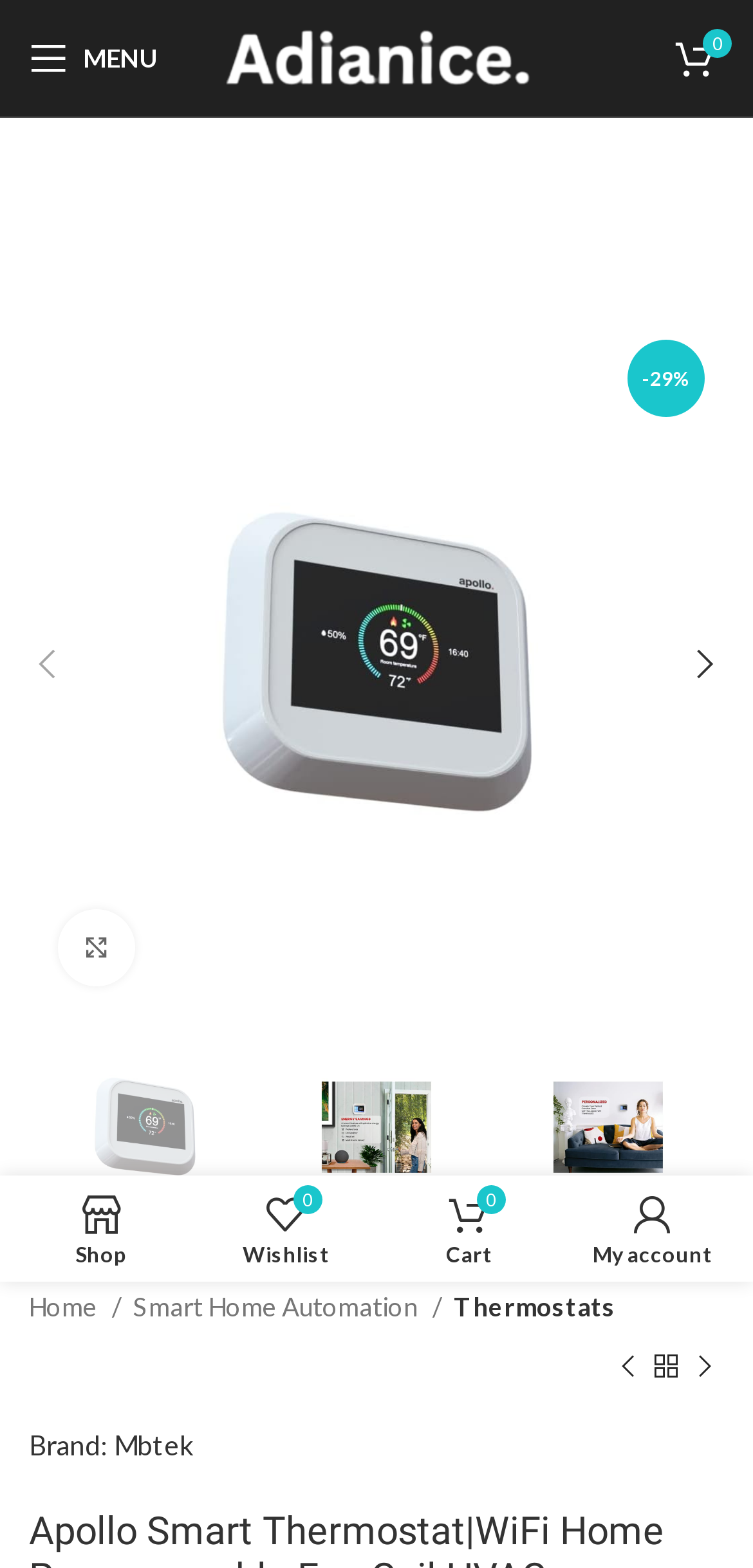Is there a navigation menu?
Please provide a single word or phrase based on the screenshot.

Yes